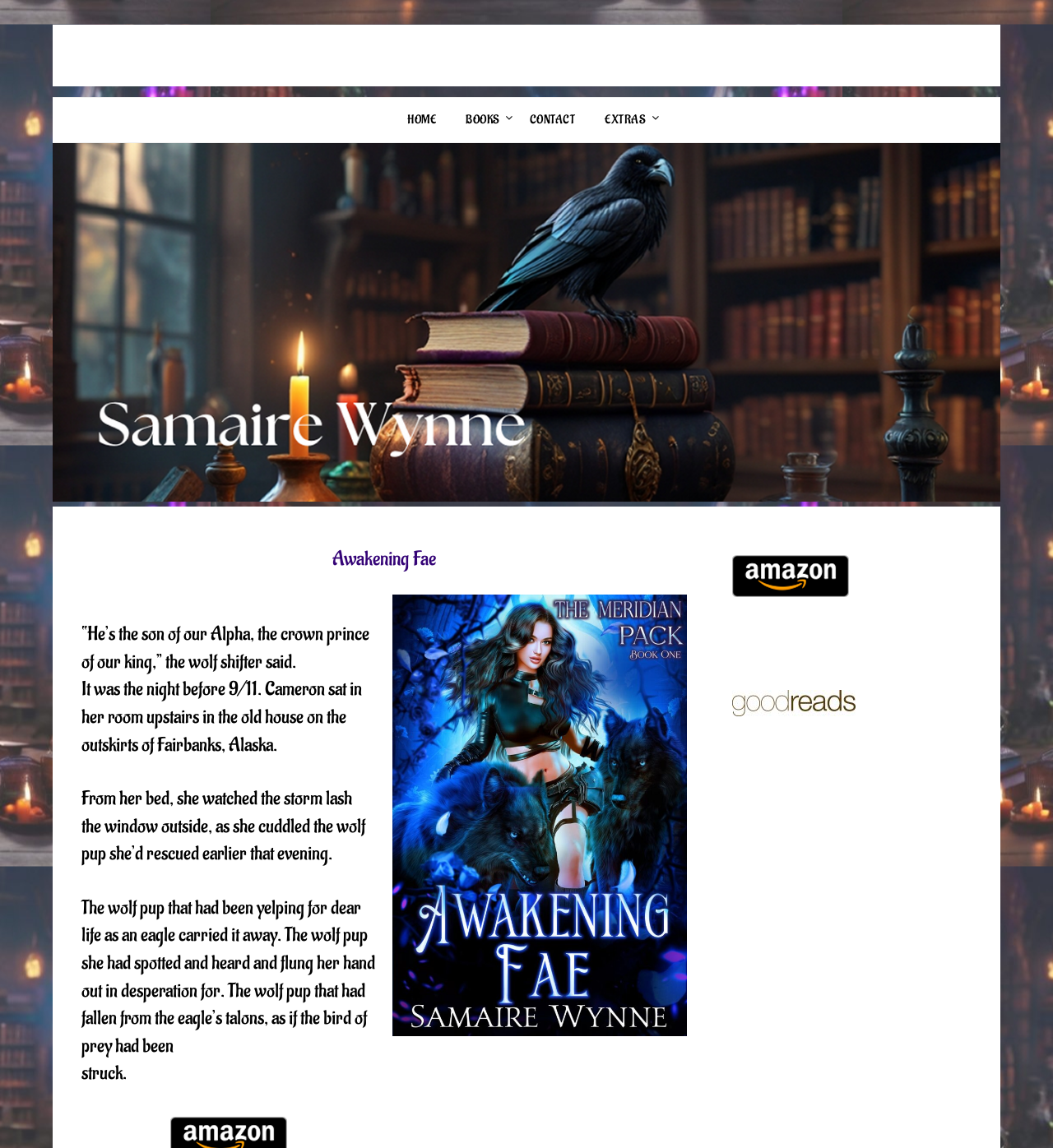Create a detailed summary of the webpage's content and design.

The webpage is about Awakening Fae, a book by Samaire Wynne. At the top, there is a navigation menu with four links: HOME, BOOKS, CONTACT, and EXTRAS, aligned horizontally and centered. Below the navigation menu, there is a large image that spans almost the entire width of the page, with the author's name "Samaire Wynne" written on it.

On top of the image, there is a header section with a heading that reads "Awakening Fae". Below the header, there are three paragraphs of text that describe the book's story. The text is written in a poetic style, describing a scene where the protagonist, Cameron, is sitting in her room on the night before 9/11, watching a storm outside while cuddling a wolf pup she had rescued.

To the right of the image, there are two figures, each containing a link. These figures are likely book covers or promotional images related to the book. The overall layout is organized, with clear headings and concise text that provides a glimpse into the book's story.